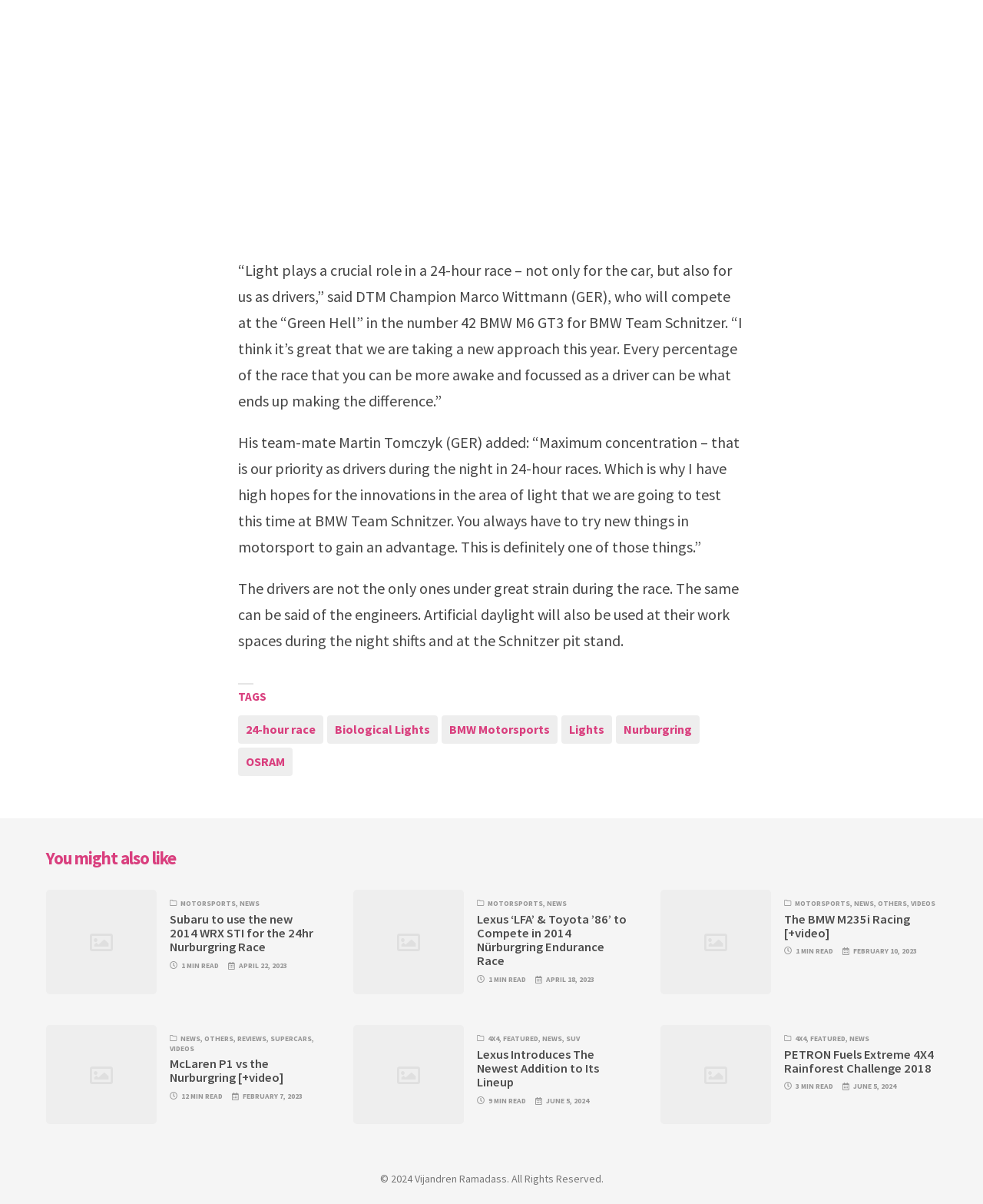Using the information from the screenshot, answer the following question thoroughly:
What is the role of Marco Wittmann in the article?

According to the article, Marco Wittmann is a DTM Champion who will compete at the 'Green Hell' in the number 42 BMW M6 GT3 for BMW Team Schnitzer, indicating that he is a professional racing driver.